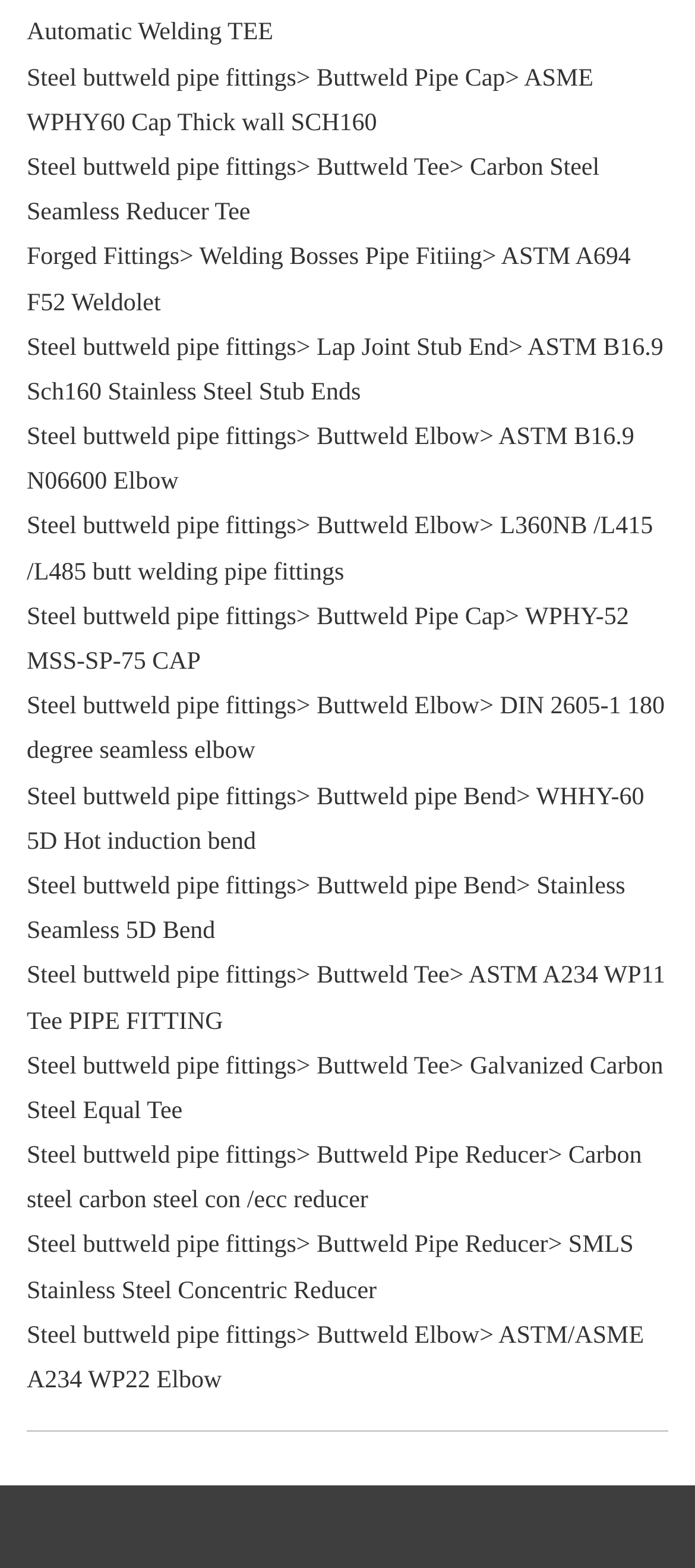How many links are on the webpage?
Relying on the image, give a concise answer in one word or a brief phrase.

Many